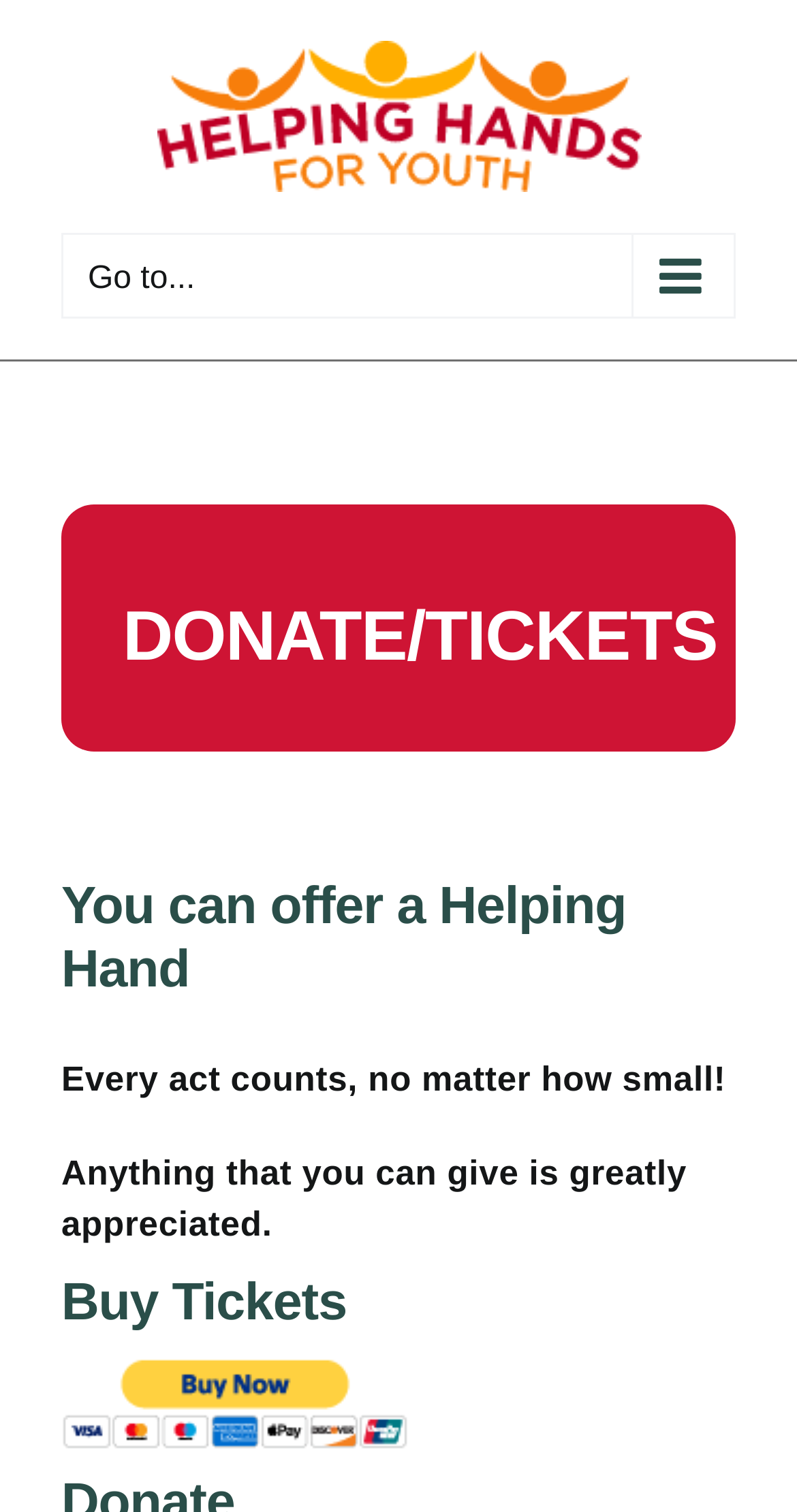What is the purpose of this webpage?
Please use the visual content to give a single word or phrase answer.

To donate or buy tickets